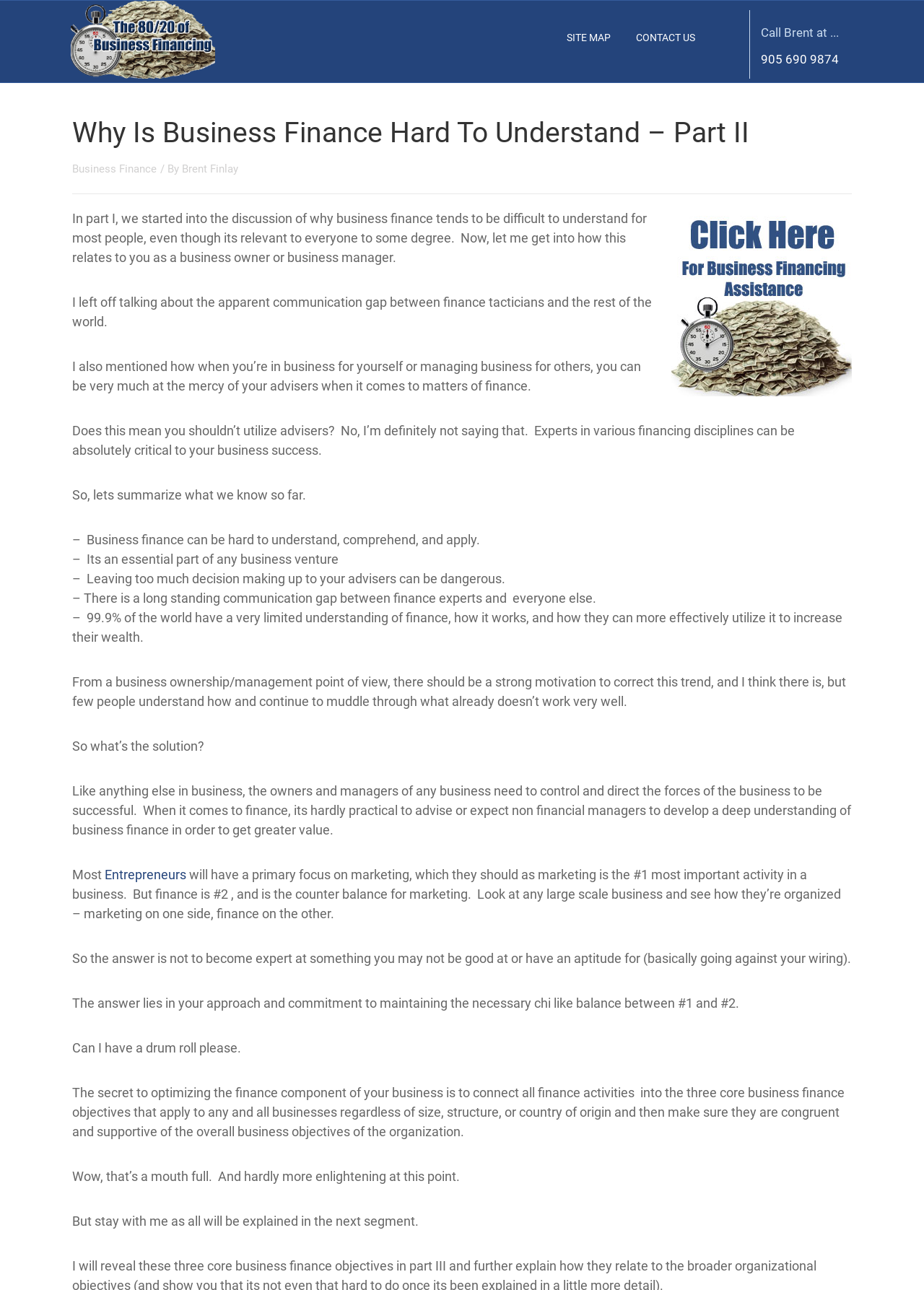Create a detailed description of the webpage's content and layout.

This webpage appears to be a blog post or article about business finance, specifically discussing the challenges of understanding business finance and the importance of balancing finance with other aspects of business. 

At the top of the page, there is a link to "The 80/20 Of Business Finance" accompanied by an image, followed by links to "SITE MAP" and "CONTACT US" on the right side. Below these links, there is a heading "Why Is Business Finance Hard To Understand – Part II" with a link to the same title. 

To the right of the heading, there is a link to "Business Finance" and the author's name "Brent Finlay" with a small image below. The main content of the page consists of a series of paragraphs discussing the importance of understanding business finance, the challenges of communicating with finance experts, and the need for business owners and managers to take control of their finances. 

Throughout the text, there are several bullet points summarizing the key points made in the article. The text concludes with a teaser, promising to explain the "secret to optimizing the finance component of your business" in the next segment.